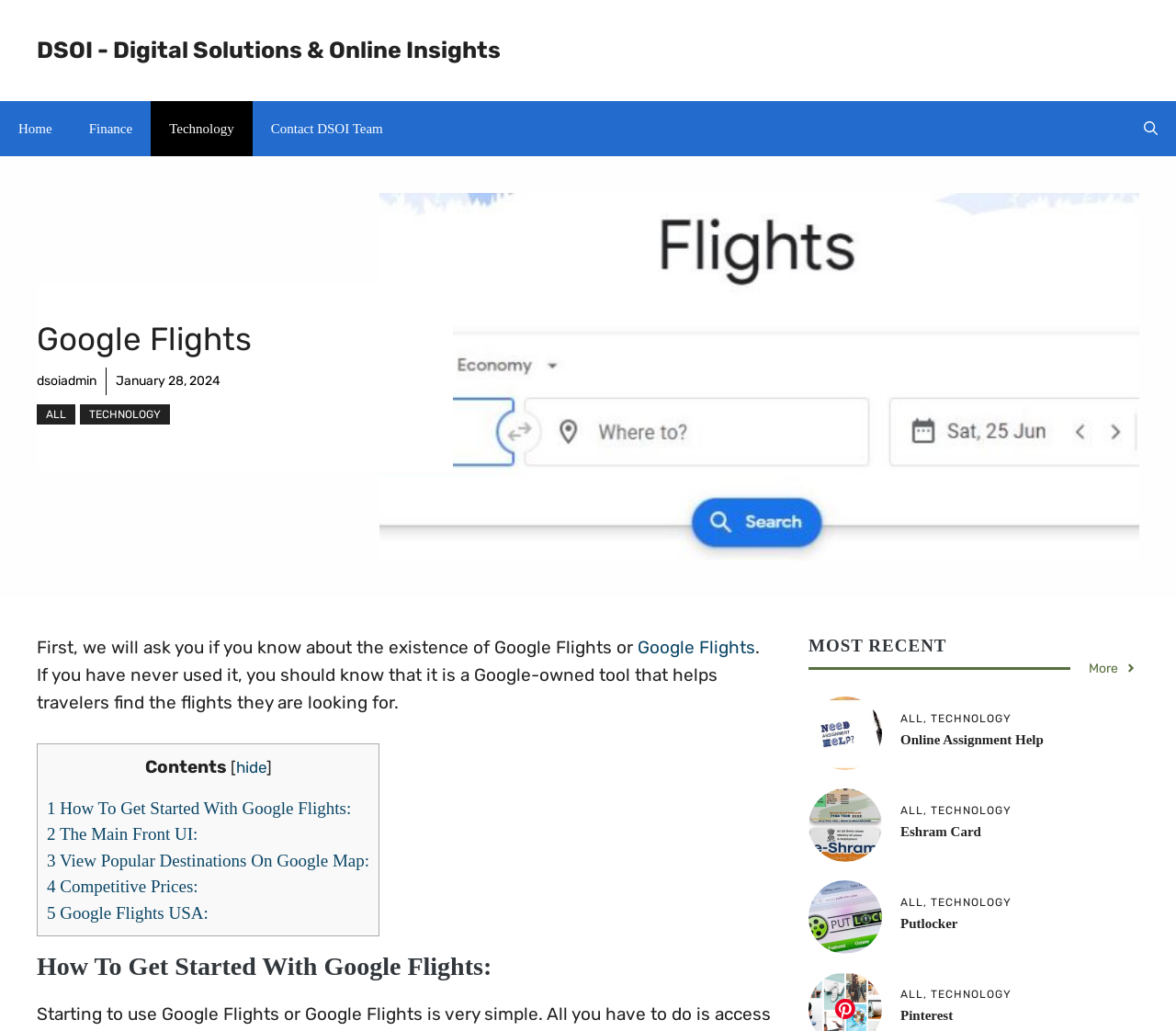Determine the bounding box for the described HTML element: "Online assignment help". Ensure the coordinates are four float numbers between 0 and 1 in the format [left, top, right, bottom].

[0.766, 0.71, 0.887, 0.725]